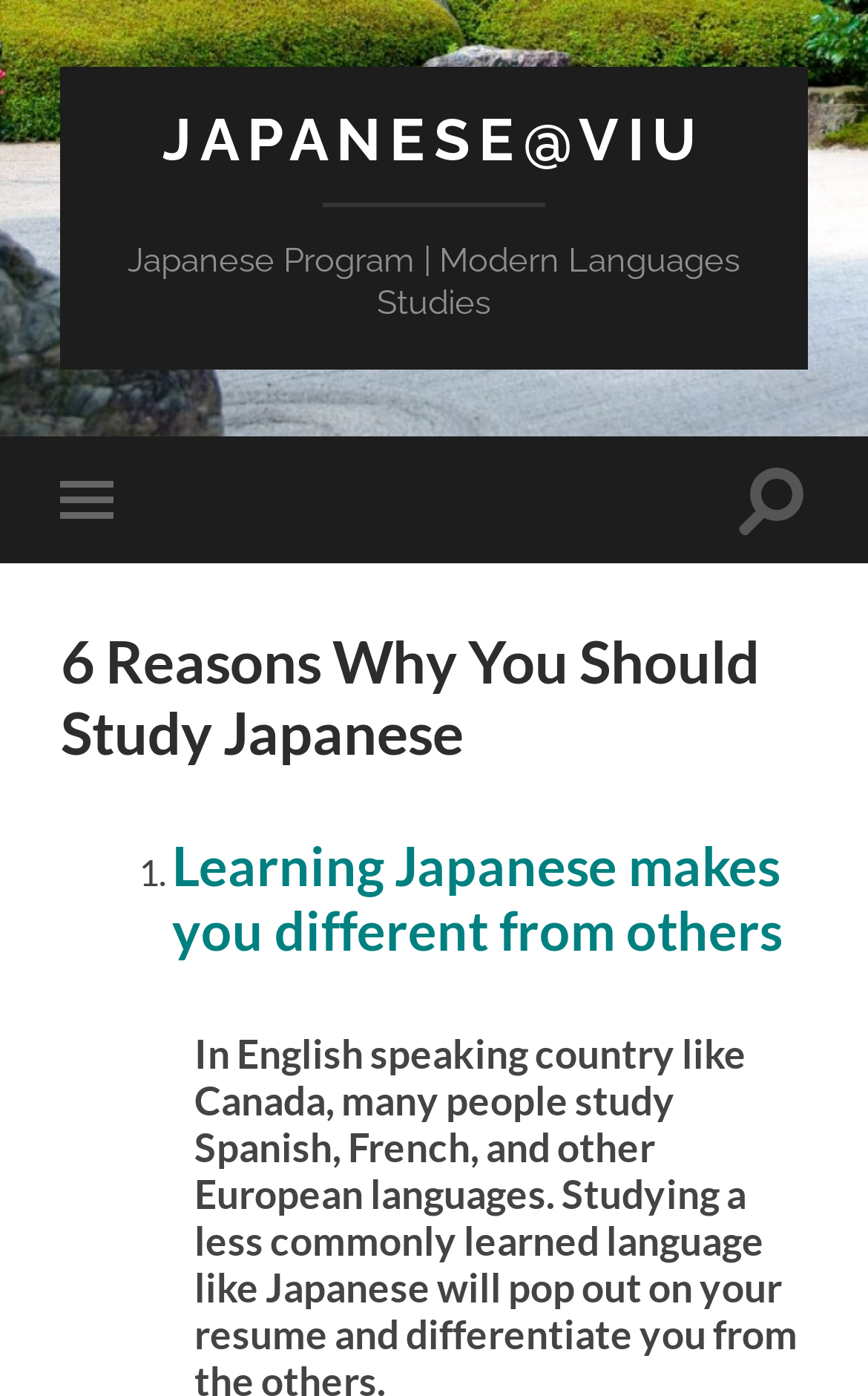Use a single word or phrase to answer the question:
What is the name of the program?

Japanese Program